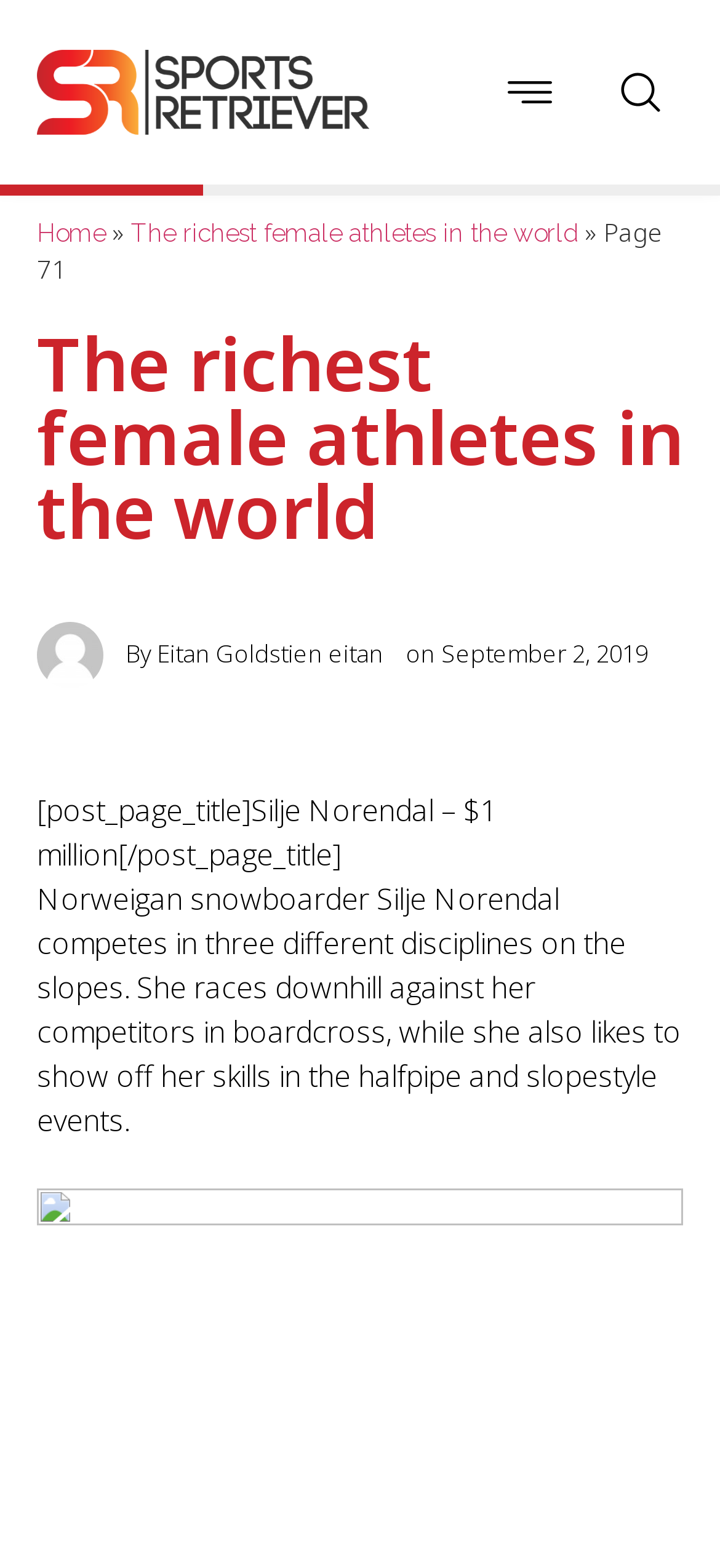From the webpage screenshot, predict the bounding box of the UI element that matches this description: "English".

None